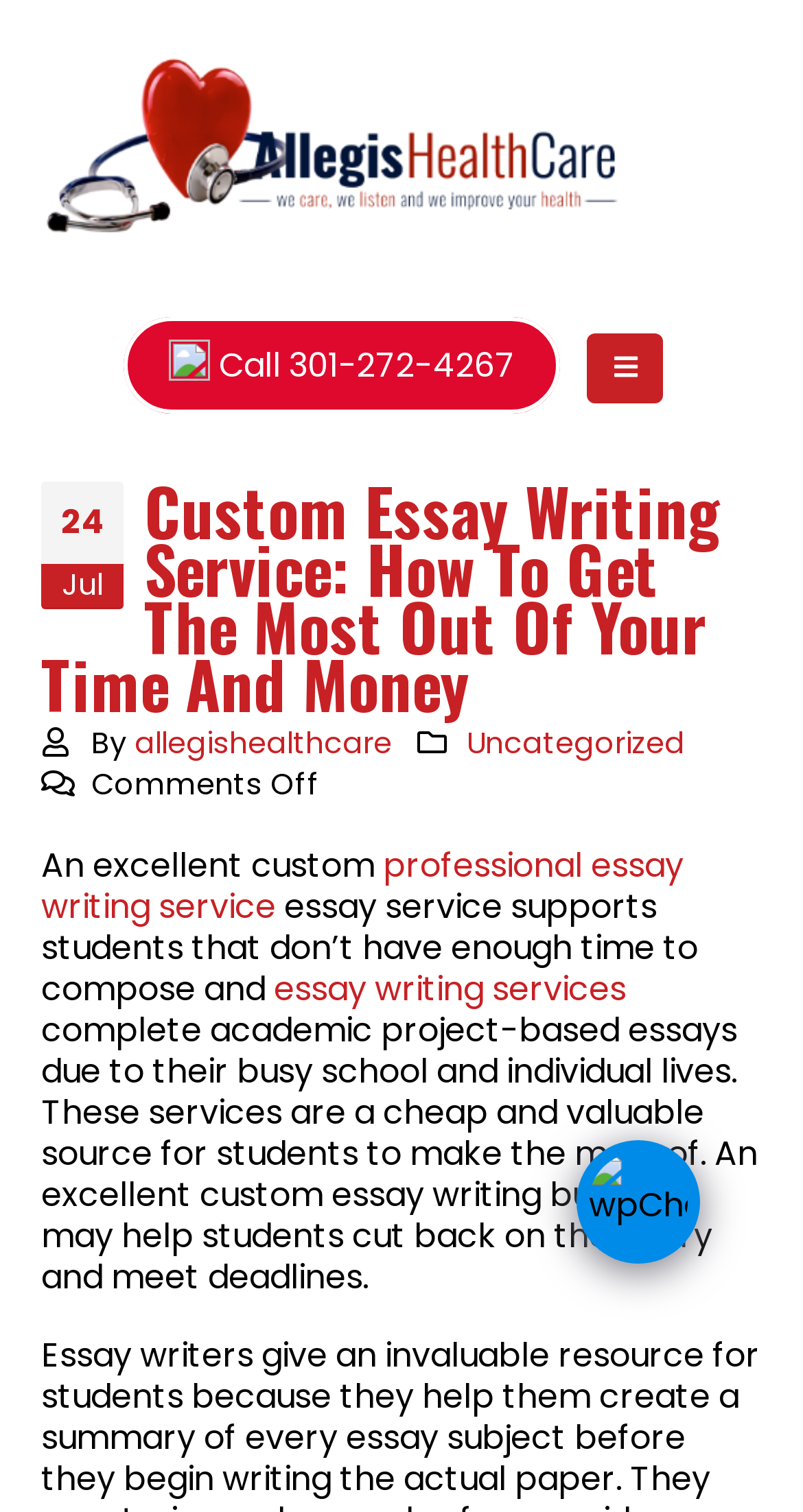Answer the question below using just one word or a short phrase: 
What is the image at the bottom of the webpage?

wpChatIcon